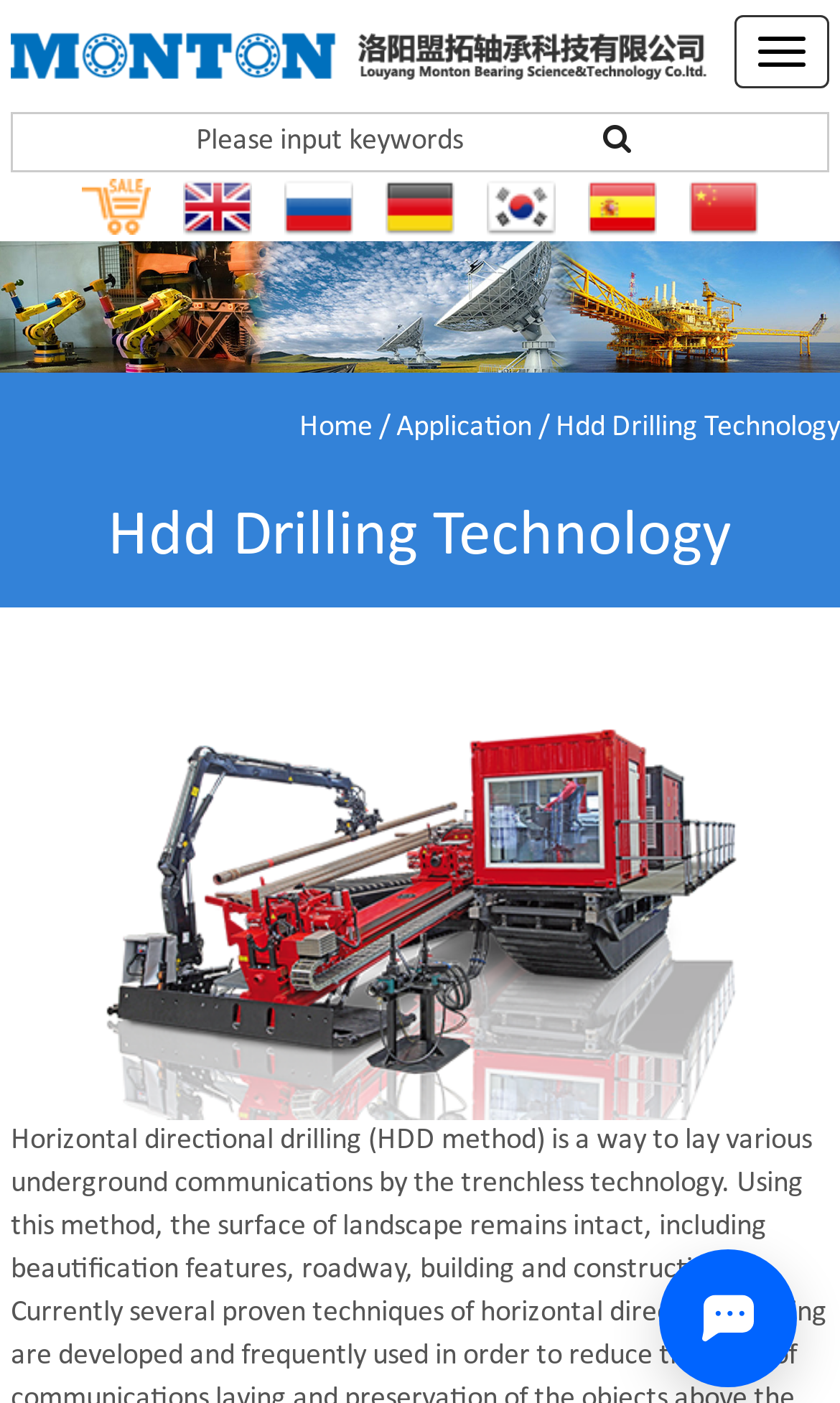How many navigation links are there below the company logo?
Please provide a detailed answer to the question.

I counted the links below the company logo and found 7 links with images, which are likely to be navigation links.